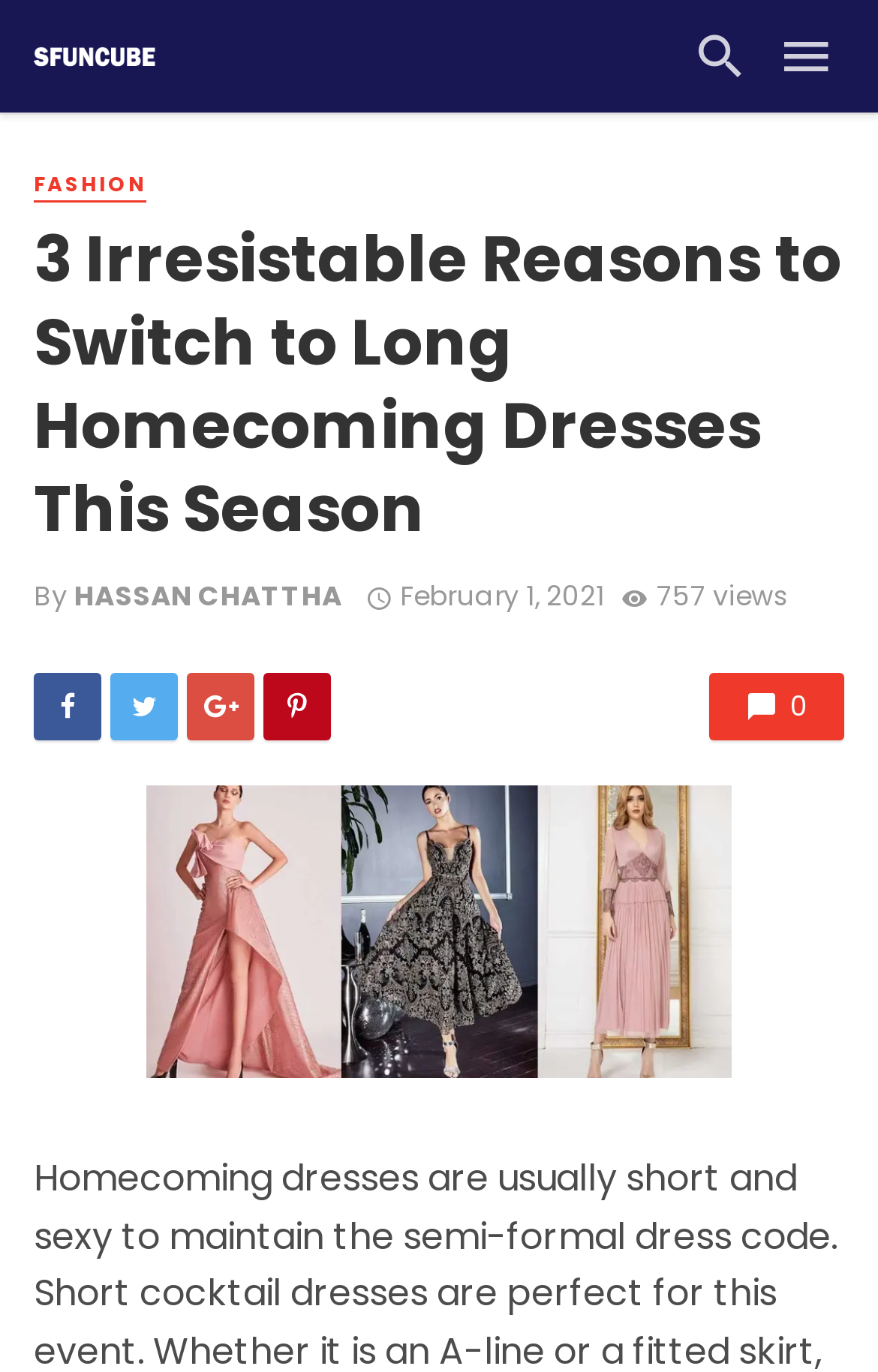Locate the bounding box of the UI element described in the following text: "Hassan Chattha".

[0.085, 0.42, 0.39, 0.448]